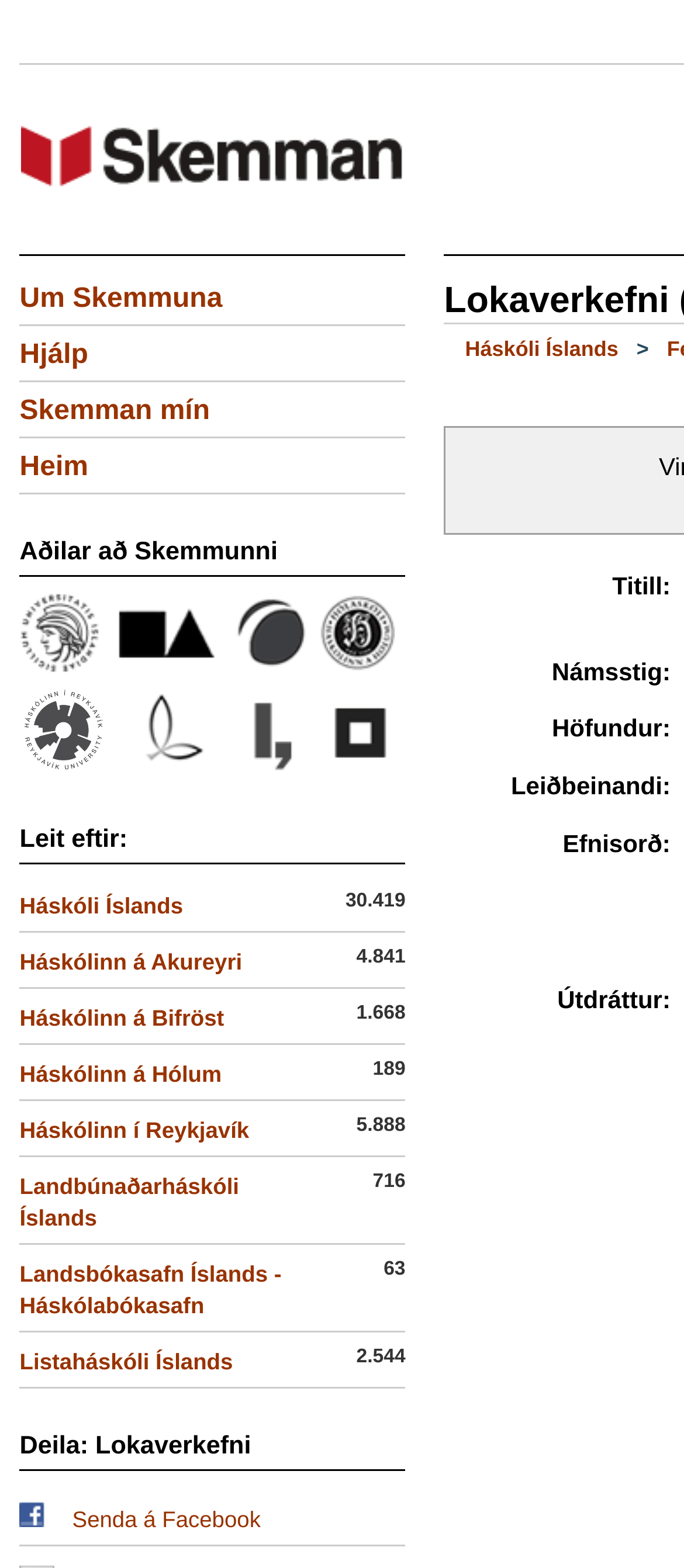What is the name of the university at the top left?
By examining the image, provide a one-word or phrase answer.

Skemman